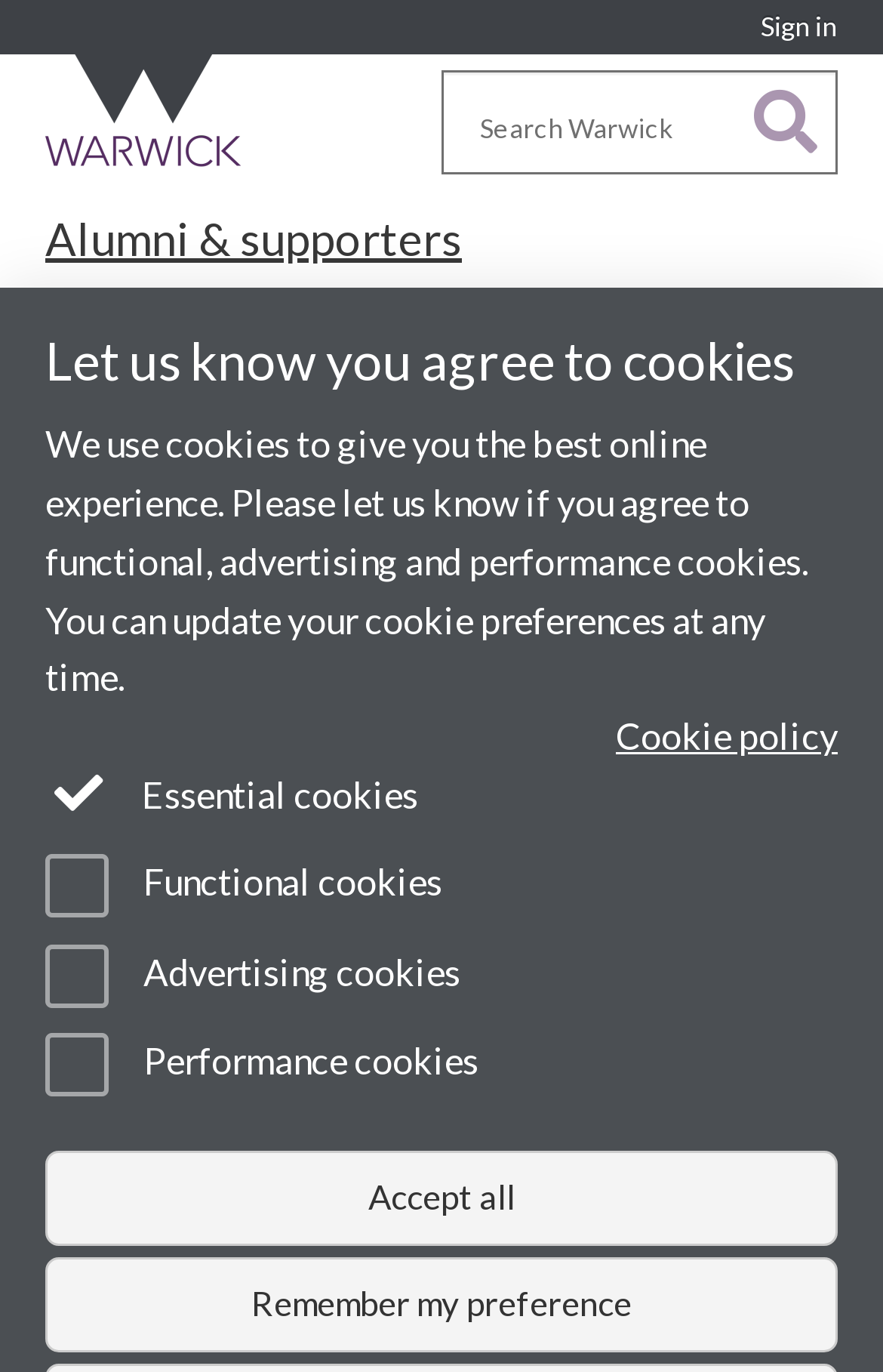From the element description: "Search", extract the bounding box coordinates of the UI element. The coordinates should be expressed as four float numbers between 0 and 1, in the order [left, top, right, bottom].

[0.854, 0.066, 0.926, 0.116]